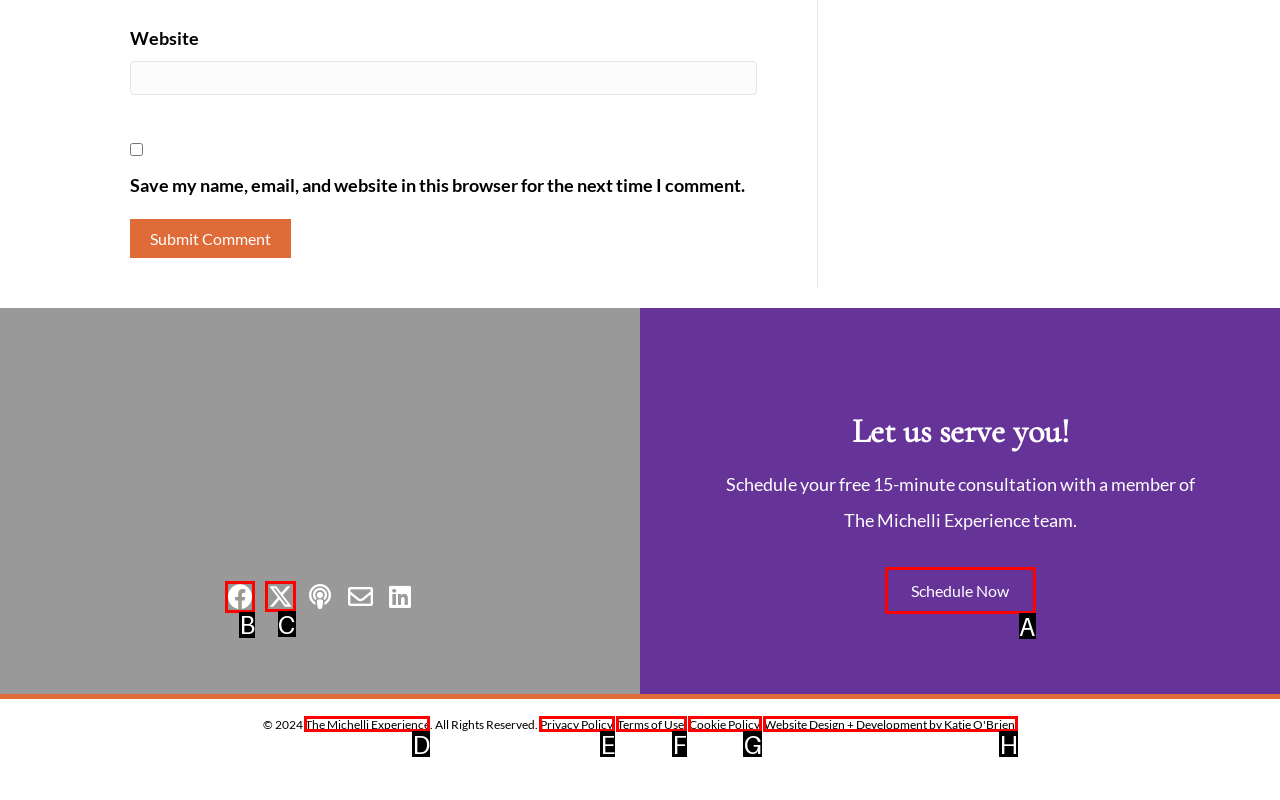Determine the letter of the element you should click to carry out the task: Visit Facebook
Answer with the letter from the given choices.

B